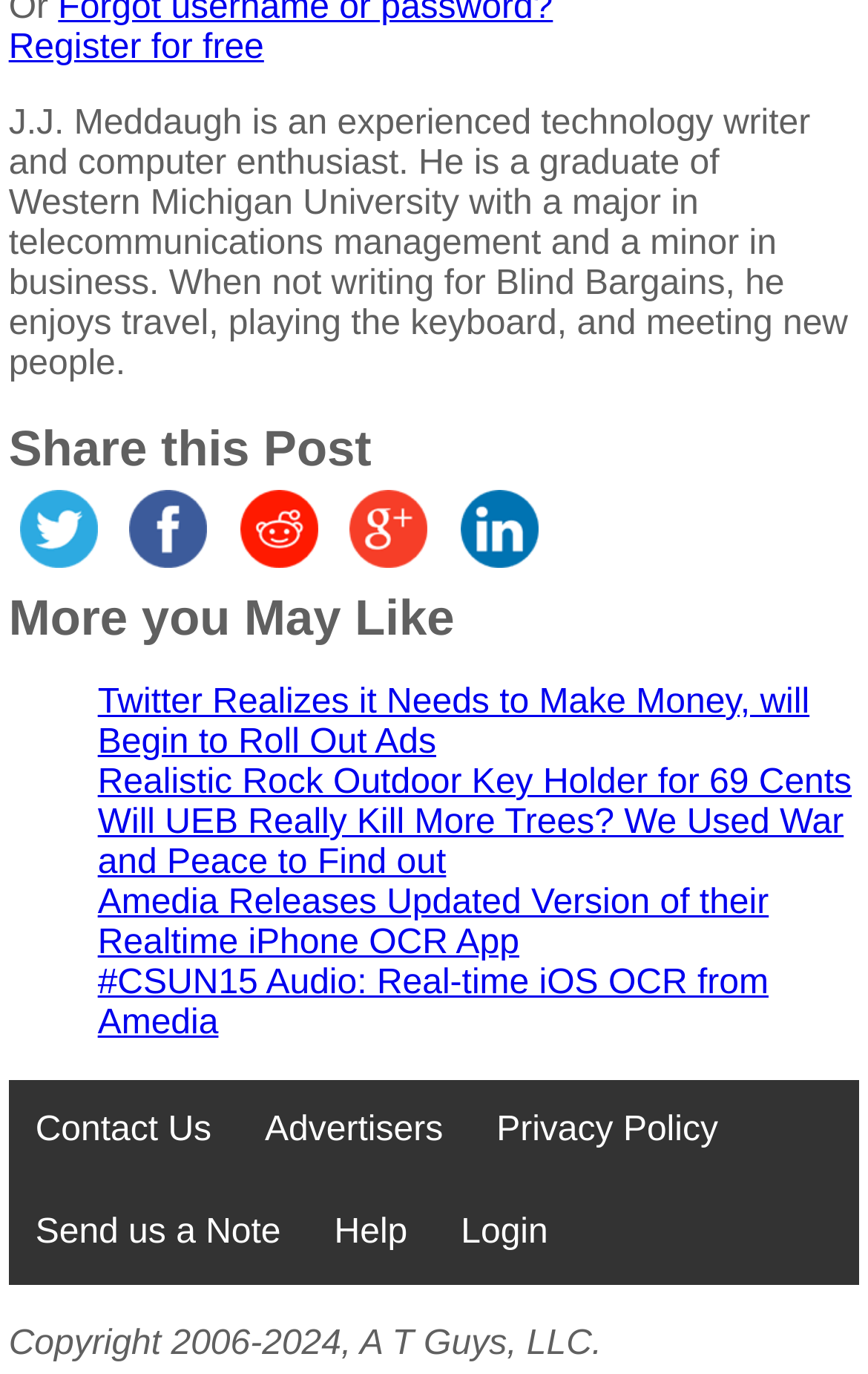Can you determine the bounding box coordinates of the area that needs to be clicked to fulfill the following instruction: "Login"?

[0.5, 0.861, 0.662, 0.935]